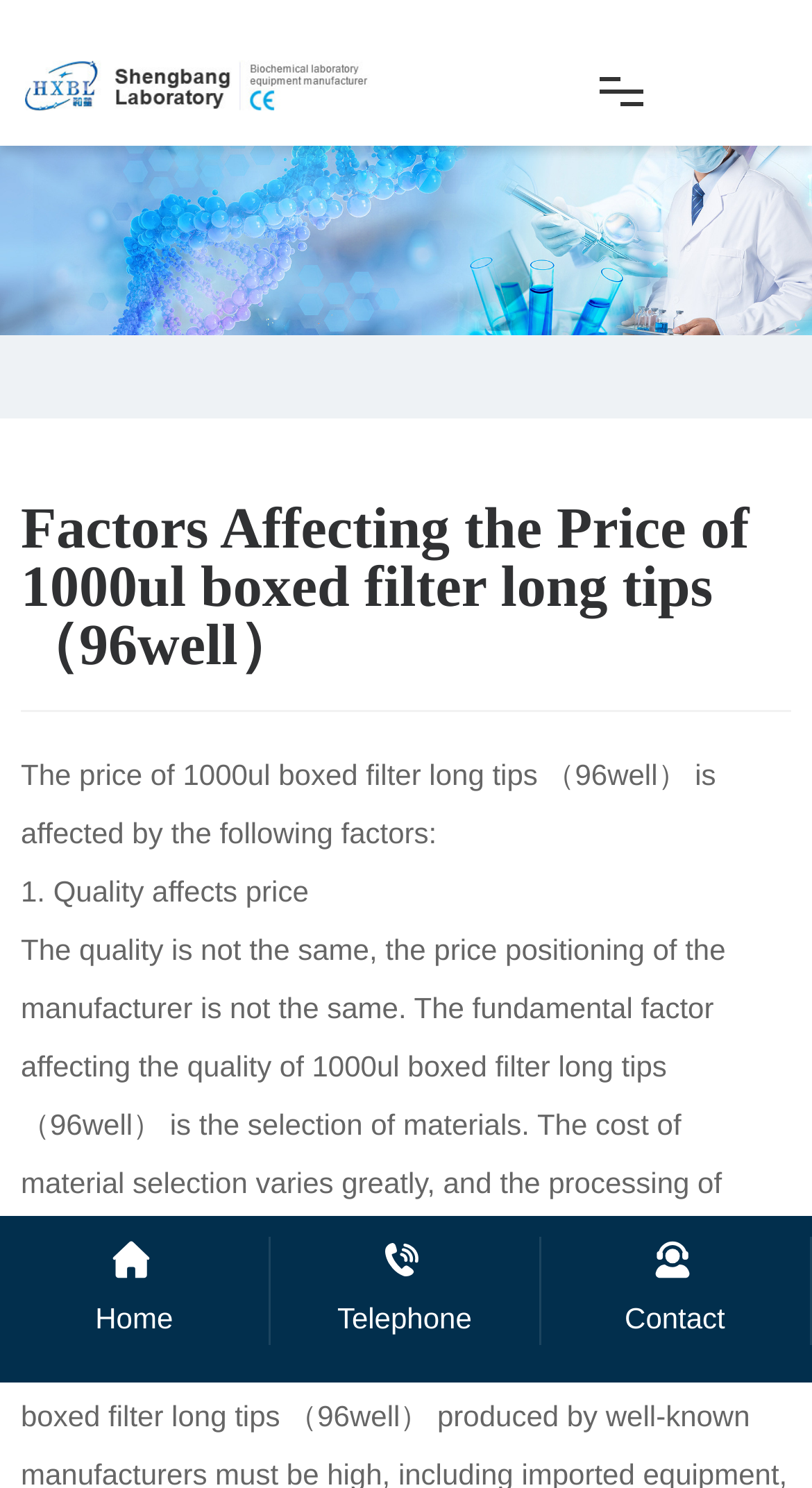Show me the bounding box coordinates of the clickable region to achieve the task as per the instruction: "Click HOME".

[0.038, 0.098, 0.962, 0.182]